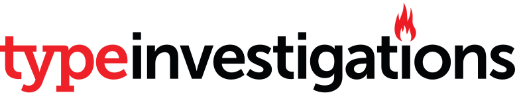What font style is 'investigations' displayed in?
Answer the question with a detailed and thorough explanation.

The word 'investigations' is displayed in a strong, black, uppercase font, which contrasts with the red lowercase letters of the word 'type'.